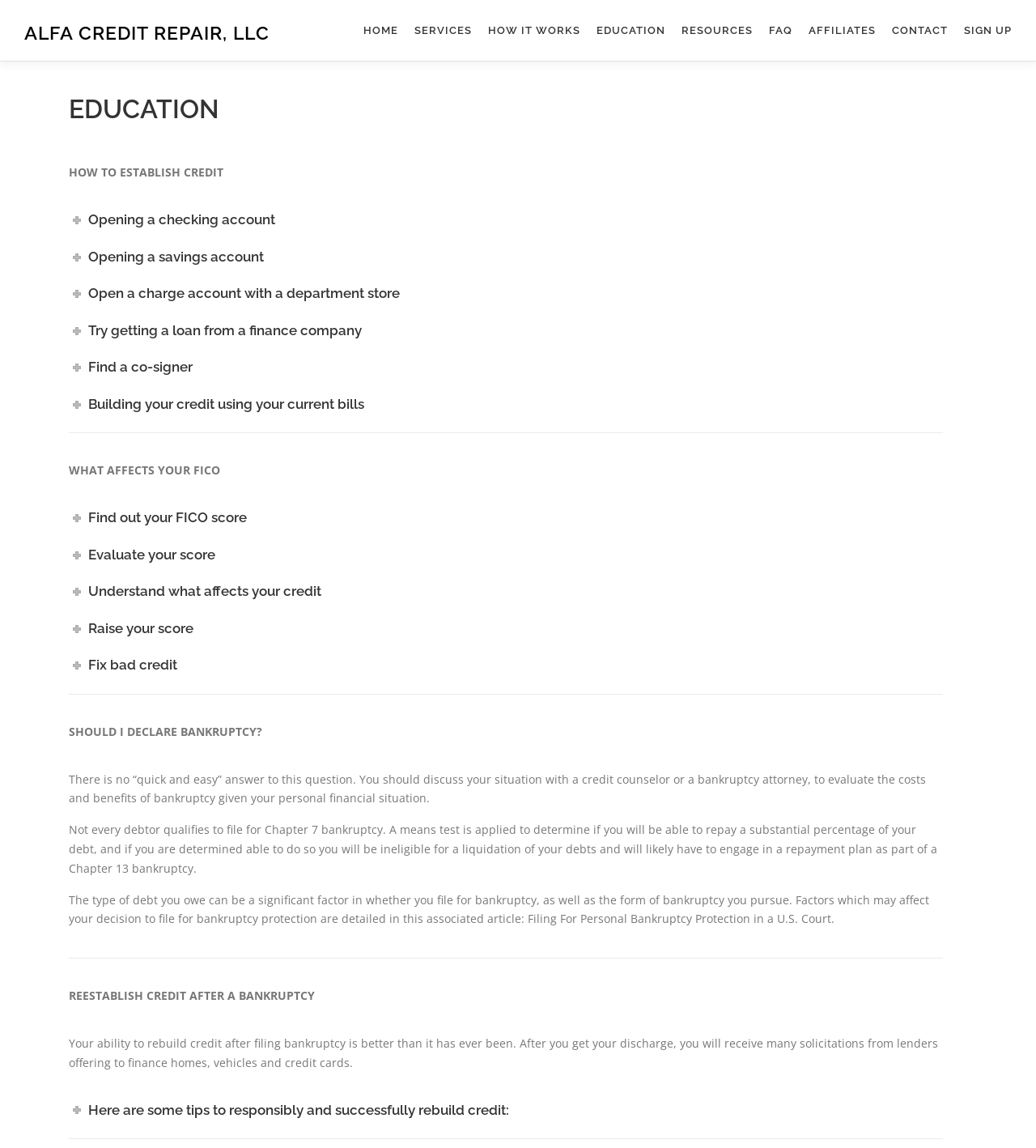Locate the bounding box coordinates of the element's region that should be clicked to carry out the following instruction: "Click on HOME". The coordinates need to be four float numbers between 0 and 1, i.e., [left, top, right, bottom].

[0.343, 0.0, 0.392, 0.053]